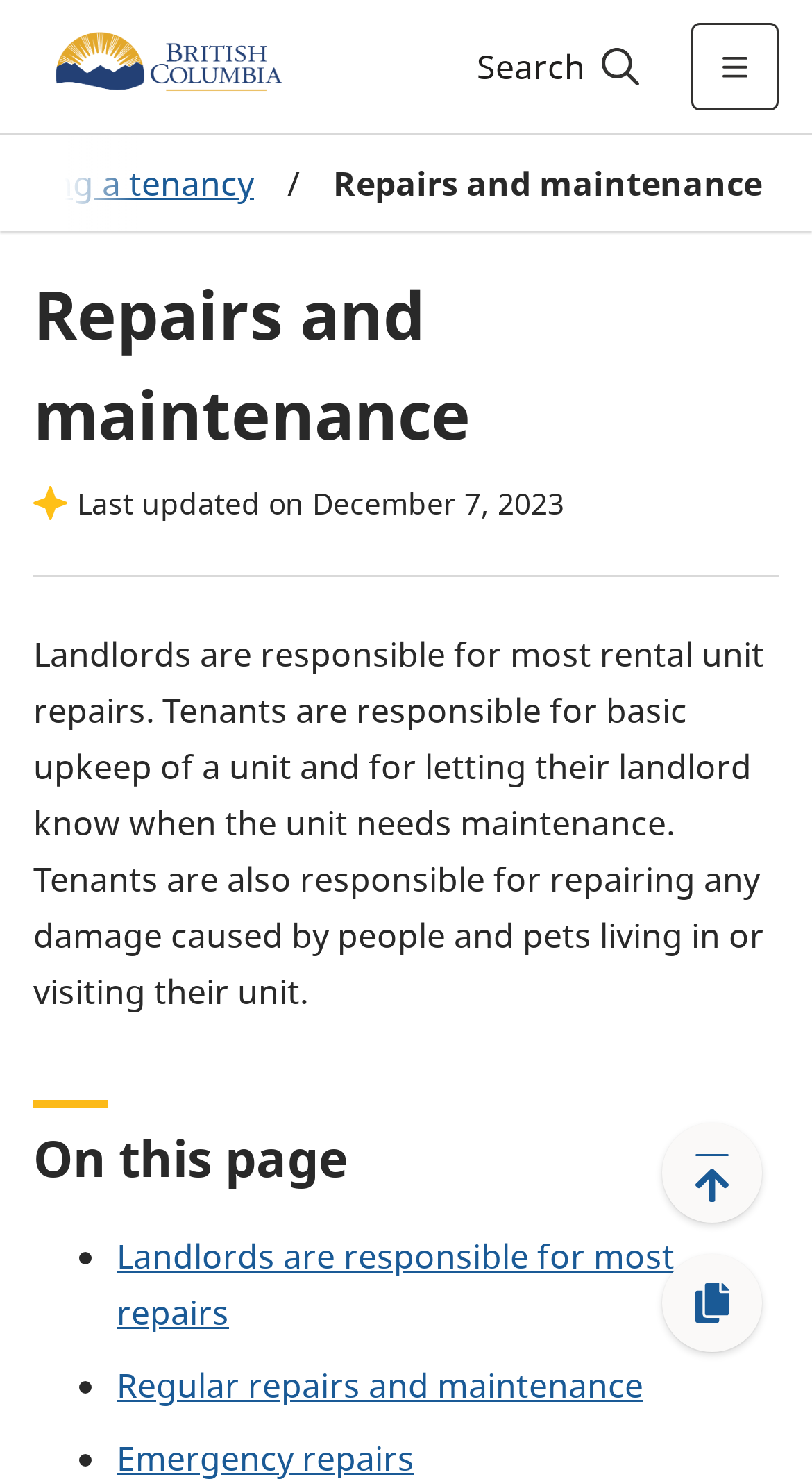Locate the bounding box of the user interface element based on this description: "Stevens University".

None